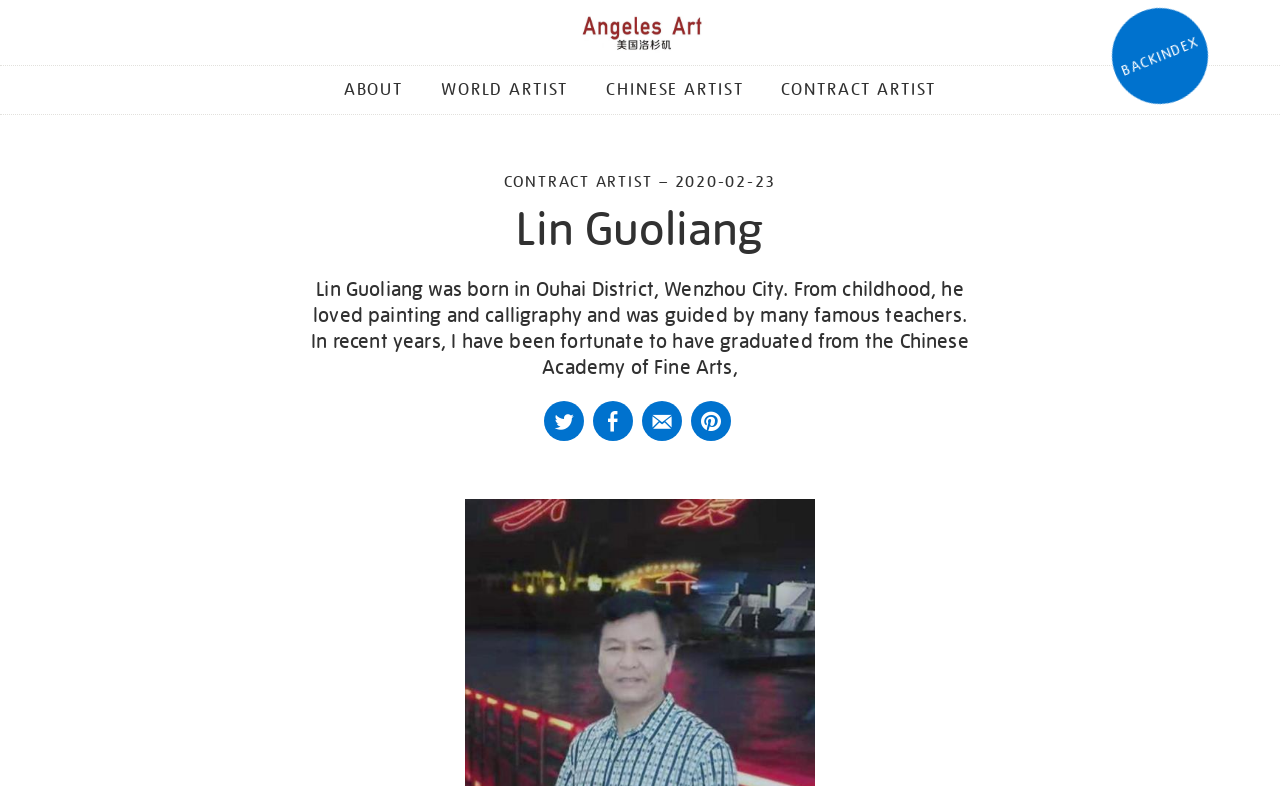Please determine the bounding box coordinates of the element's region to click for the following instruction: "Return to the Tate home page".

[0.444, 0.0, 0.556, 0.083]